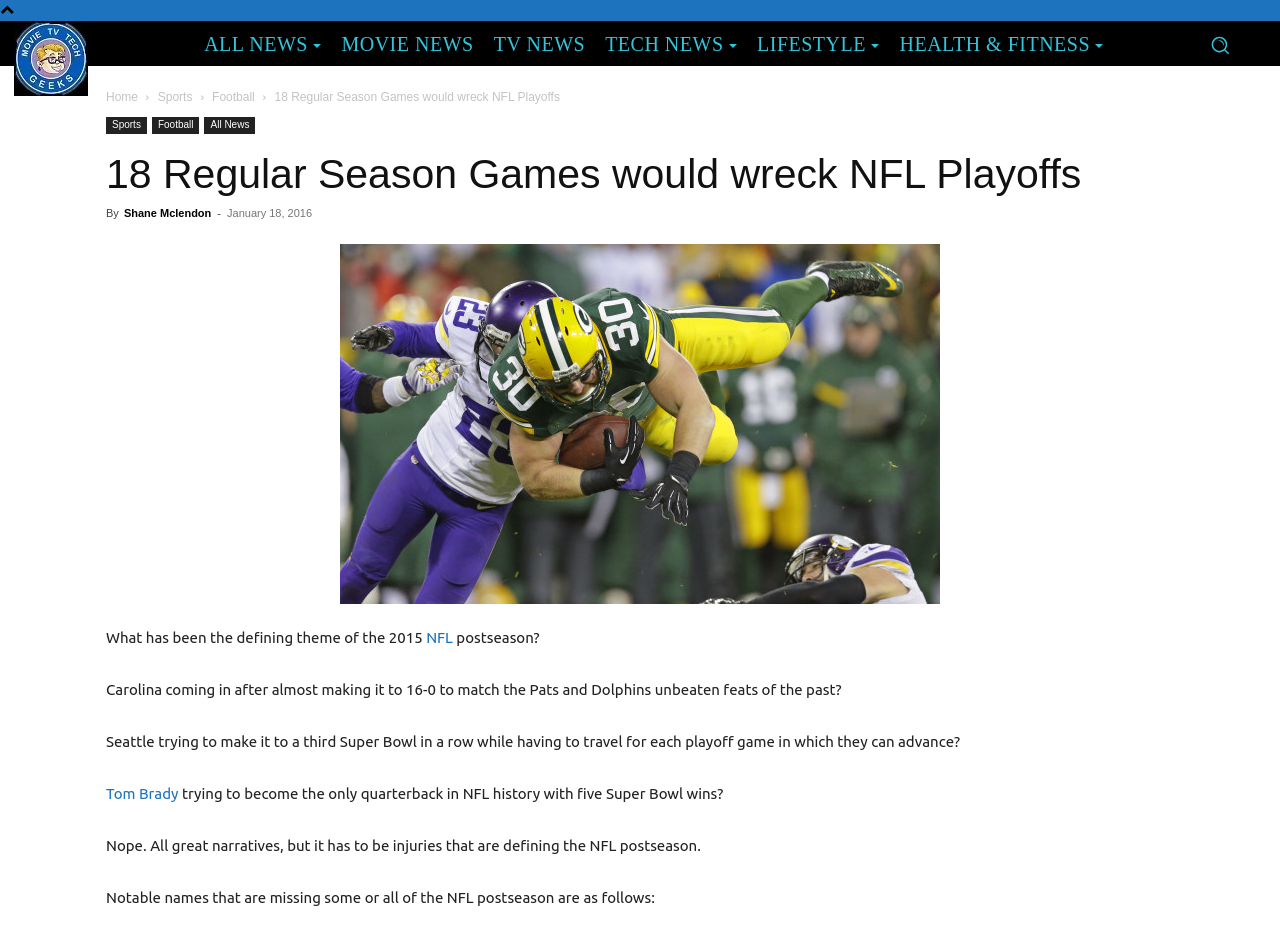Identify the bounding box coordinates of the section to be clicked to complete the task described by the following instruction: "View the 'NFL' news". The coordinates should be four float numbers between 0 and 1, formatted as [left, top, right, bottom].

[0.333, 0.67, 0.354, 0.688]